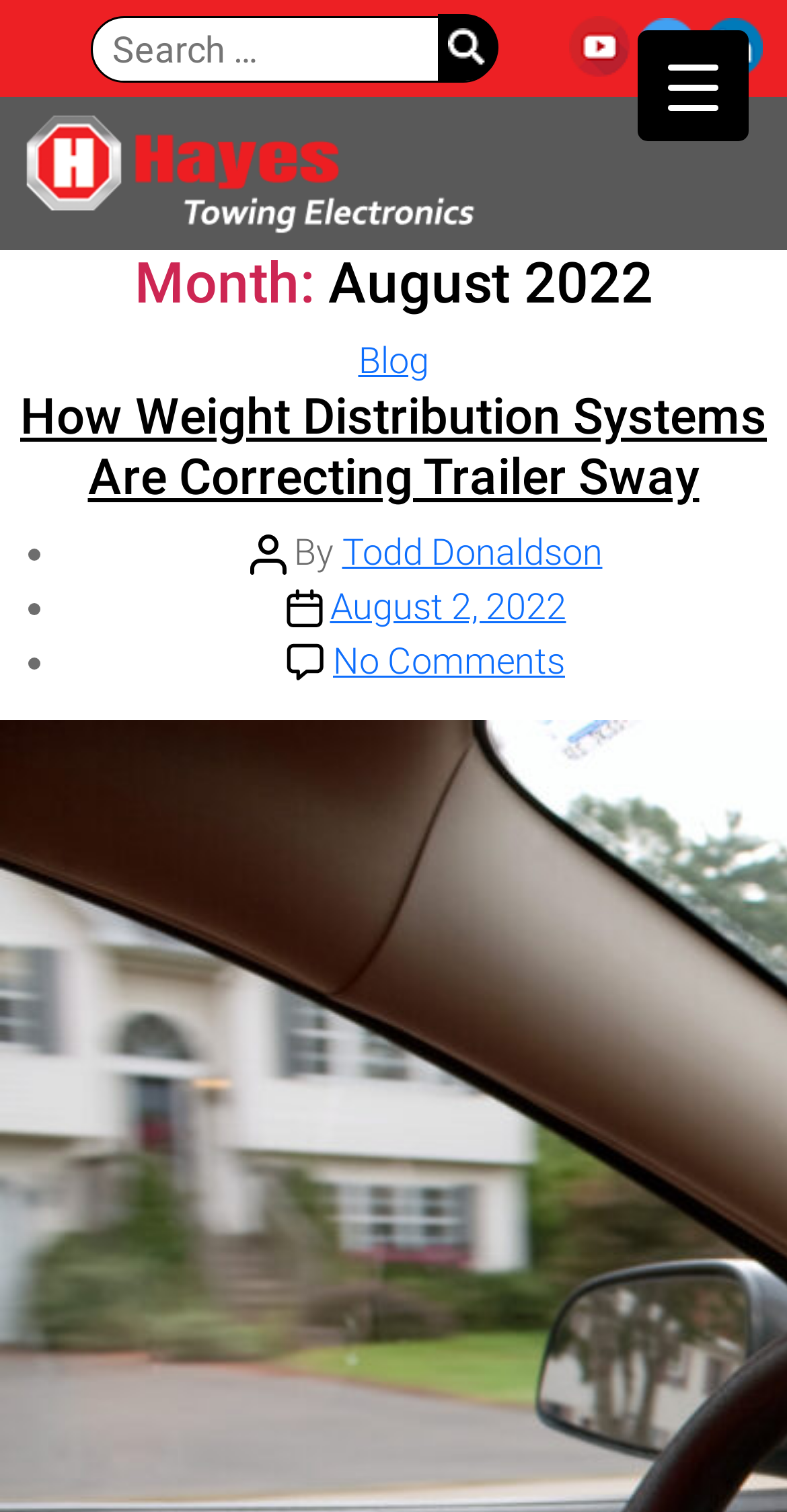Determine the bounding box coordinates for the area that should be clicked to carry out the following instruction: "Visit YouTube channel".

[0.723, 0.011, 0.8, 0.051]